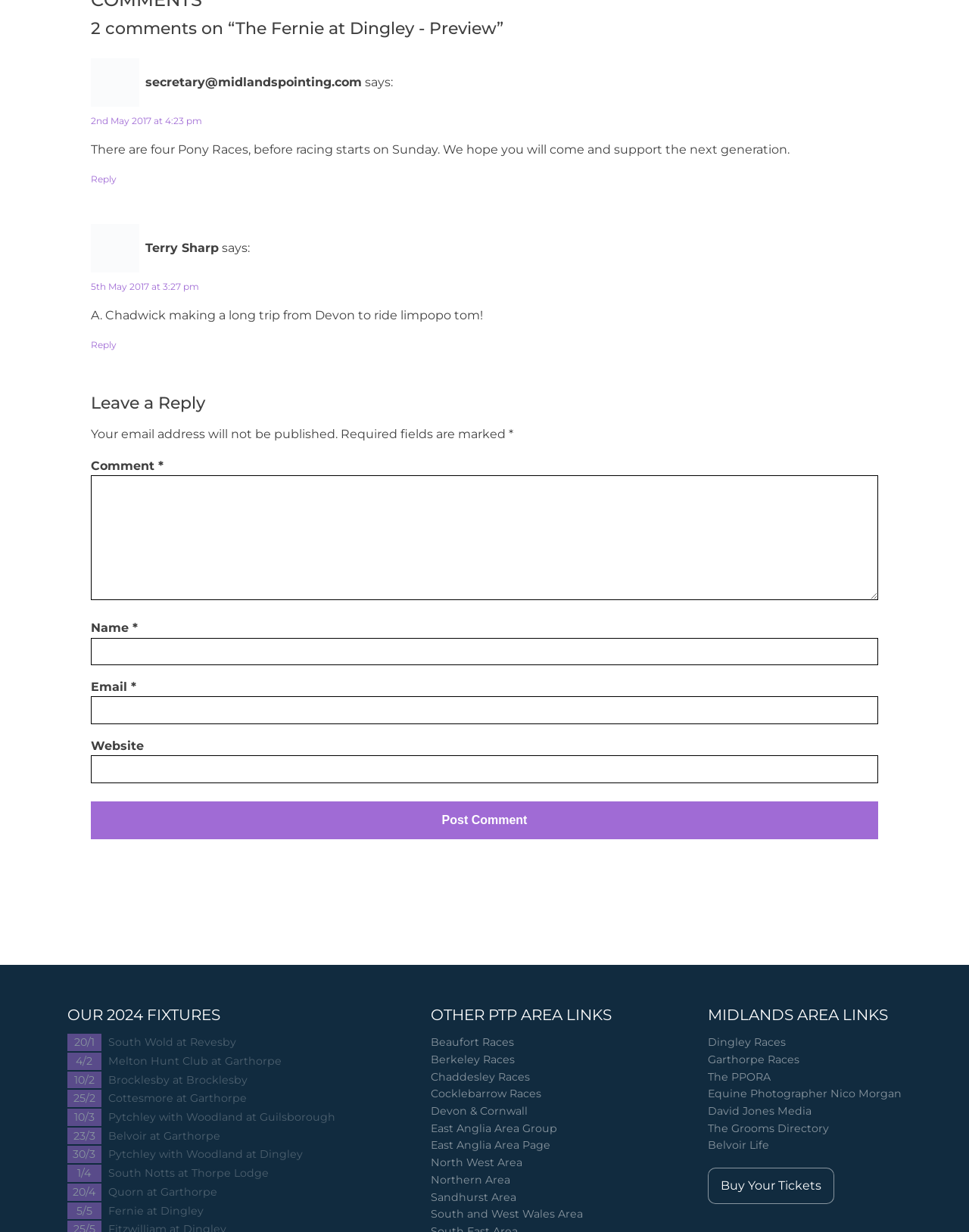Determine the bounding box coordinates for the clickable element required to fulfill the instruction: "Visit the Belvoir Races website". Provide the coordinates as four float numbers between 0 and 1, i.e., [left, top, right, bottom].

[0.445, 0.839, 0.531, 0.853]